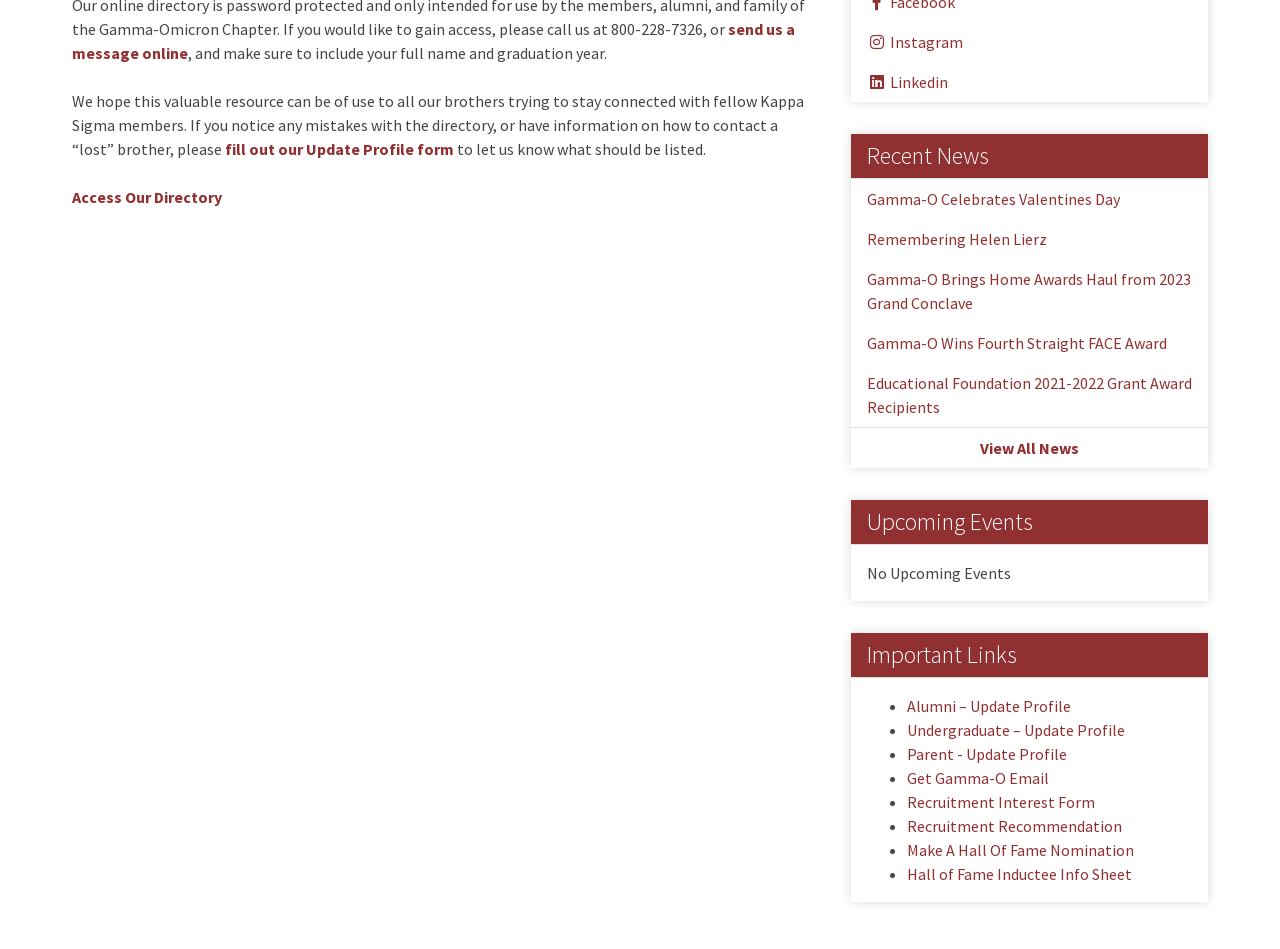Please find the bounding box coordinates (top-left x, top-left y, bottom-right x, bottom-right y) in the screenshot for the UI element described as follows: Eleven Mass Media

None